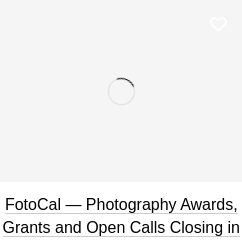Craft a thorough explanation of what is depicted in the image.

The image showcases a link to "FotoCal — Photography Awards, Grants and Open Calls Closing in March 2024." This initiative provides a platform for photographers to showcase their work and apply for various opportunities. The design is minimalistic, with a subtle loading animation suggesting ongoing activity or updates related to these awards and open calls. The context indicates an emphasis on supporting photographic talent and fostering engagement within the photography community.